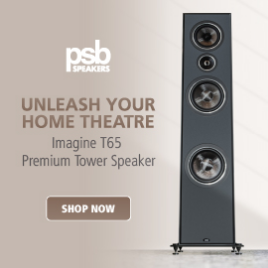Provide a thorough description of the contents of the image.

The image showcases the PSB Imagine T65 Premium Tower Speaker, positioned as an ideal addition for enhancing your home theater experience. The sleek and modern design highlights its tall, elegant structure, featuring three distinct speaker drivers that promise powerful sound quality. The promotional text, "UNLEASH YOUR HOME THEATRE," encourages viewers to elevate their audio experience. Below the speaker image, a prominent "SHOP NOW" button invites potential customers to explore purchasing options, making it easy to access this premium product for superior sound immersion.